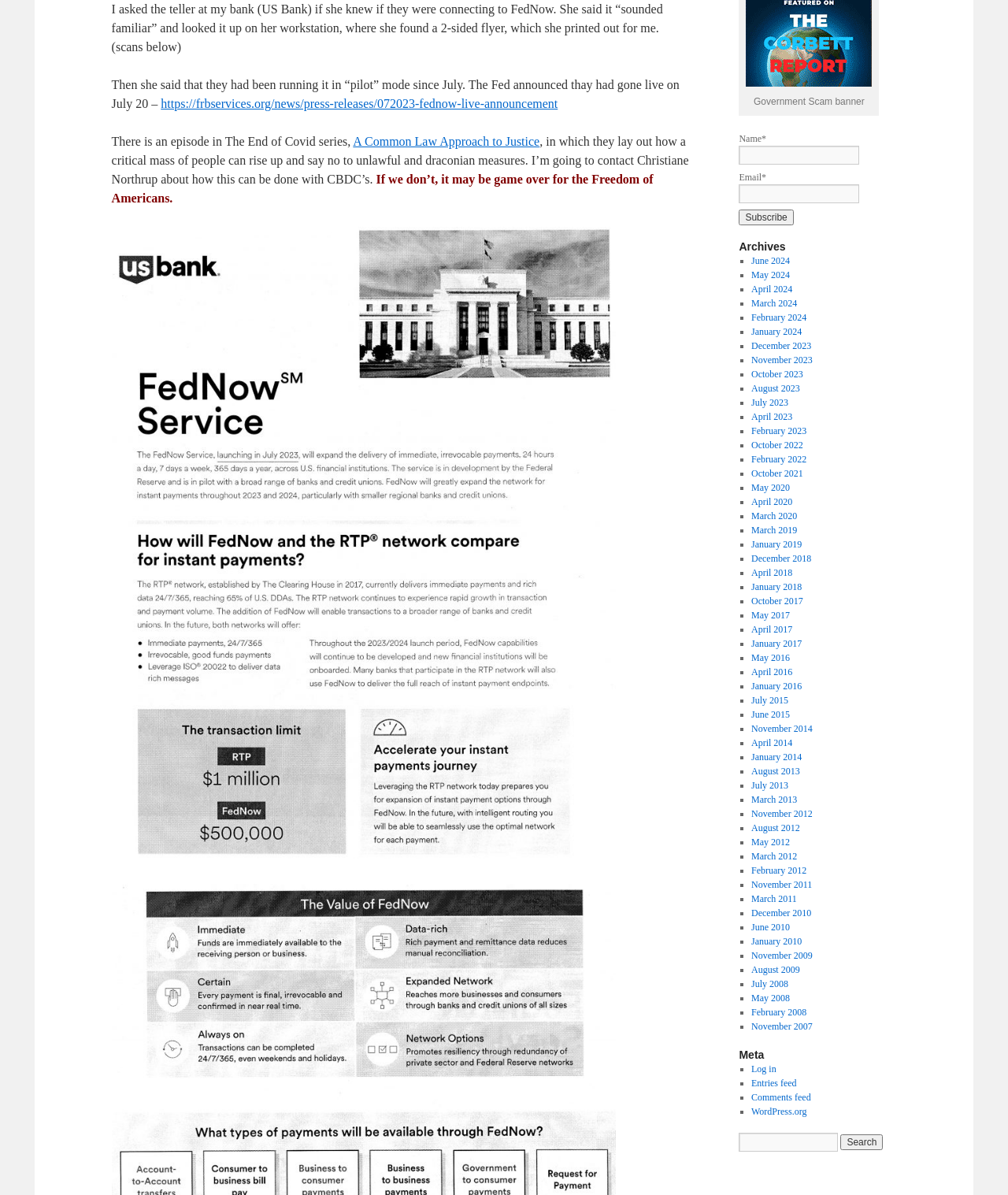Determine the bounding box for the HTML element described here: "March 2011". The coordinates should be given as [left, top, right, bottom] with each number being a float between 0 and 1.

[0.745, 0.747, 0.791, 0.757]